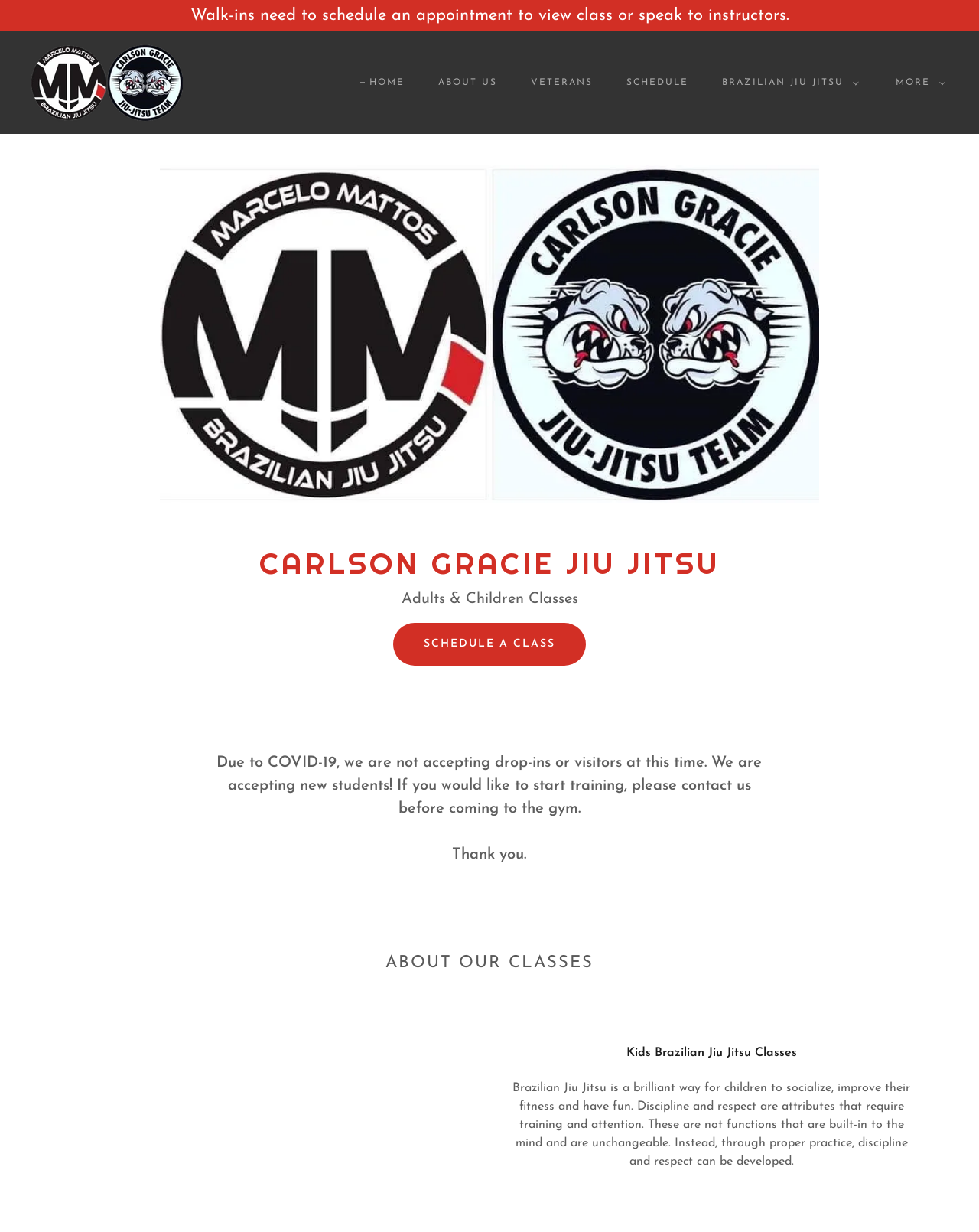Please determine the bounding box coordinates of the section I need to click to accomplish this instruction: "Read about kids Brazilian Jiu Jitsu classes".

[0.639, 0.848, 0.814, 0.861]